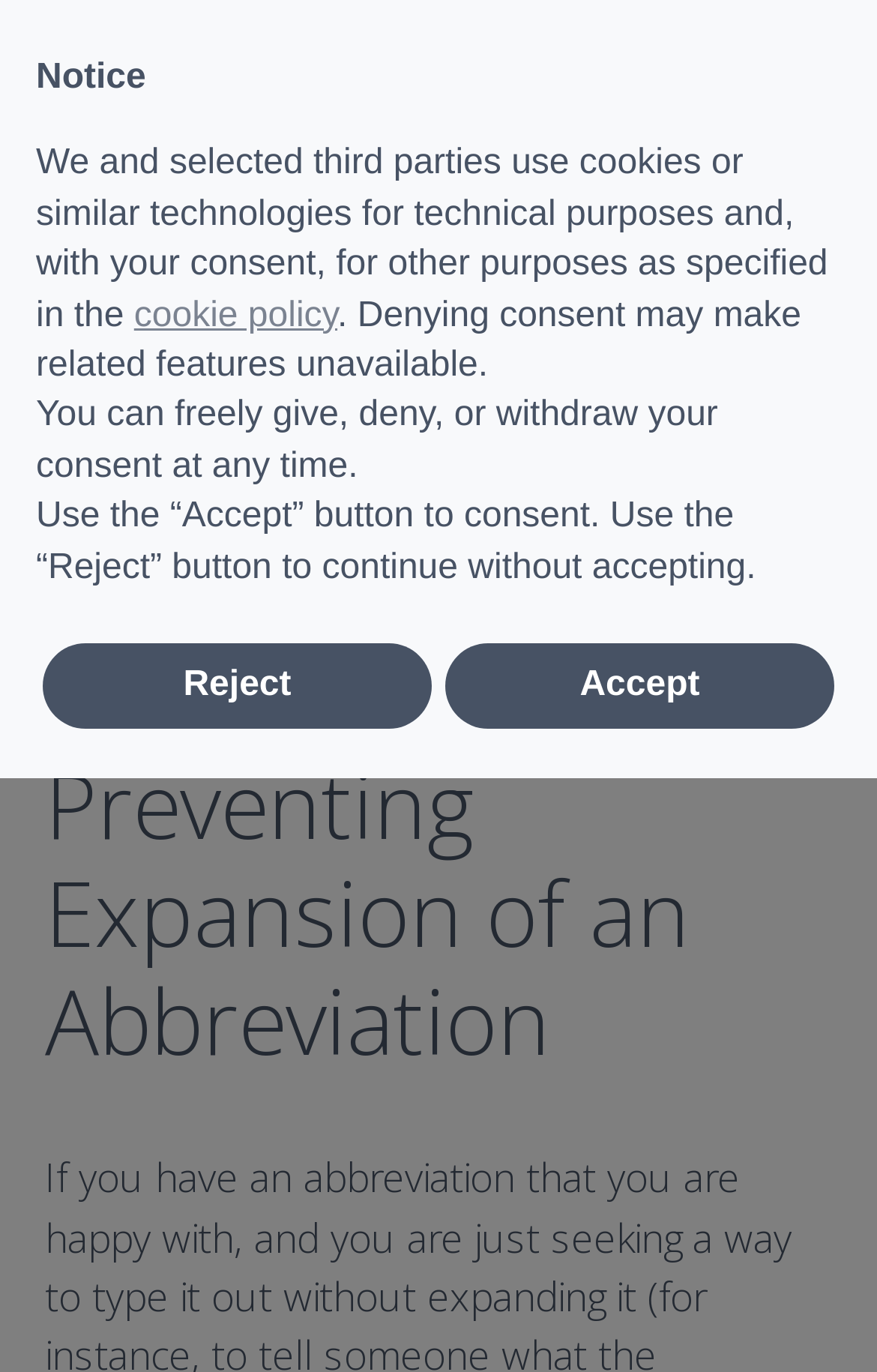Identify the main heading from the webpage and provide its text content.

Preventing Expansion of an Abbreviation